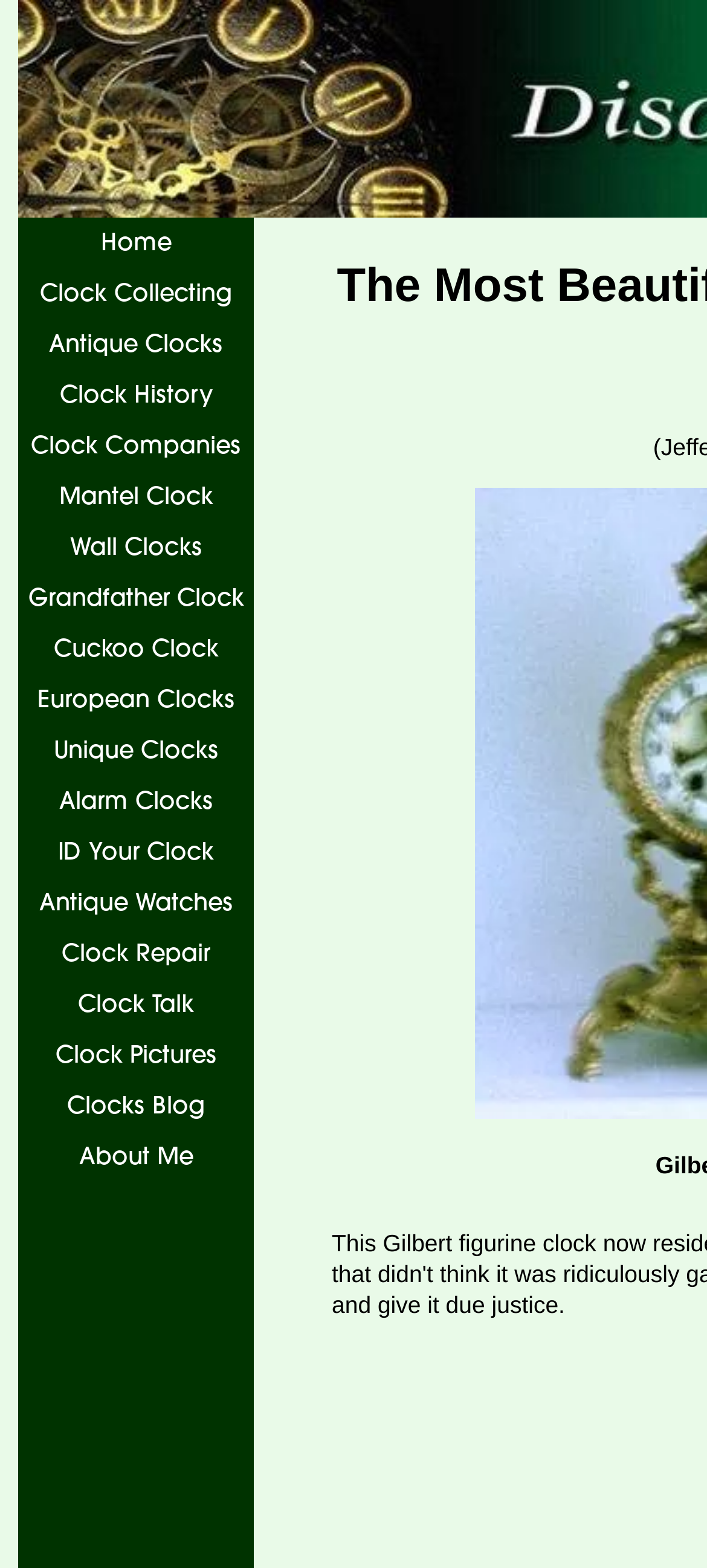Can you extract the primary headline text from the webpage?

The Most Beautiful Ugly Clock I've Ever Seen